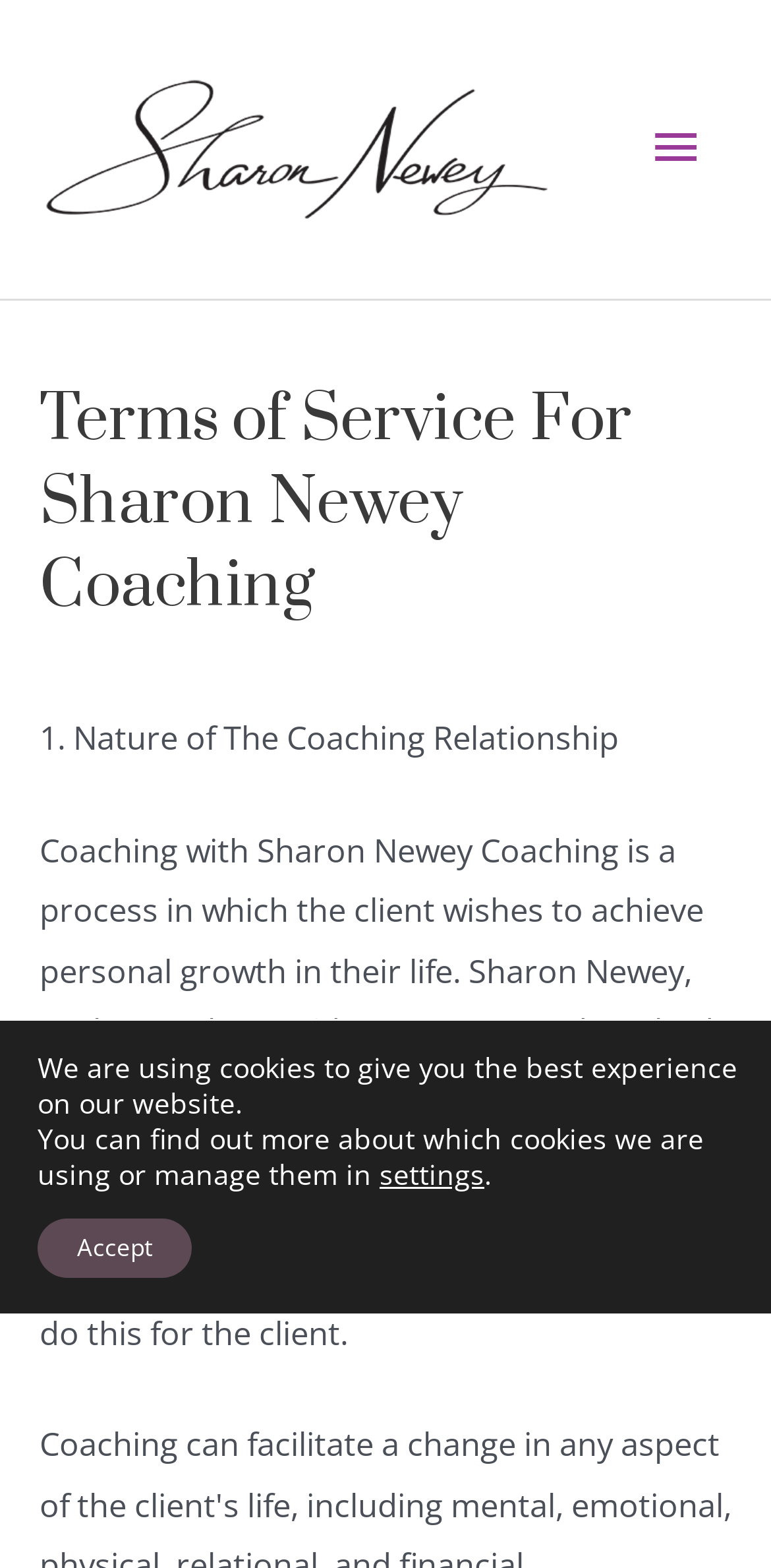Answer the question below using just one word or a short phrase: 
What is the purpose of coaching?

Personal growth